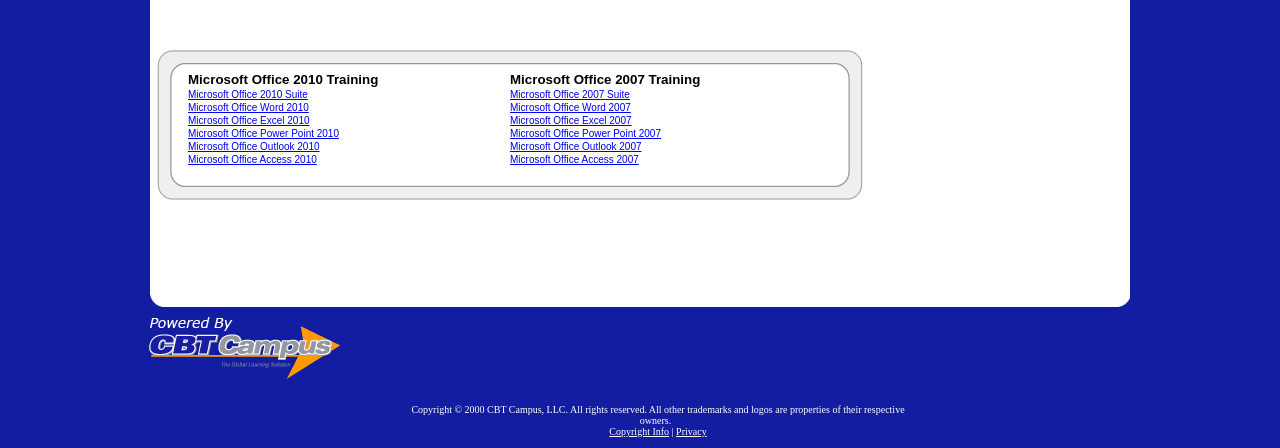Please identify the coordinates of the bounding box that should be clicked to fulfill this instruction: "Click Microsoft Office Word 2010".

[0.147, 0.228, 0.241, 0.252]